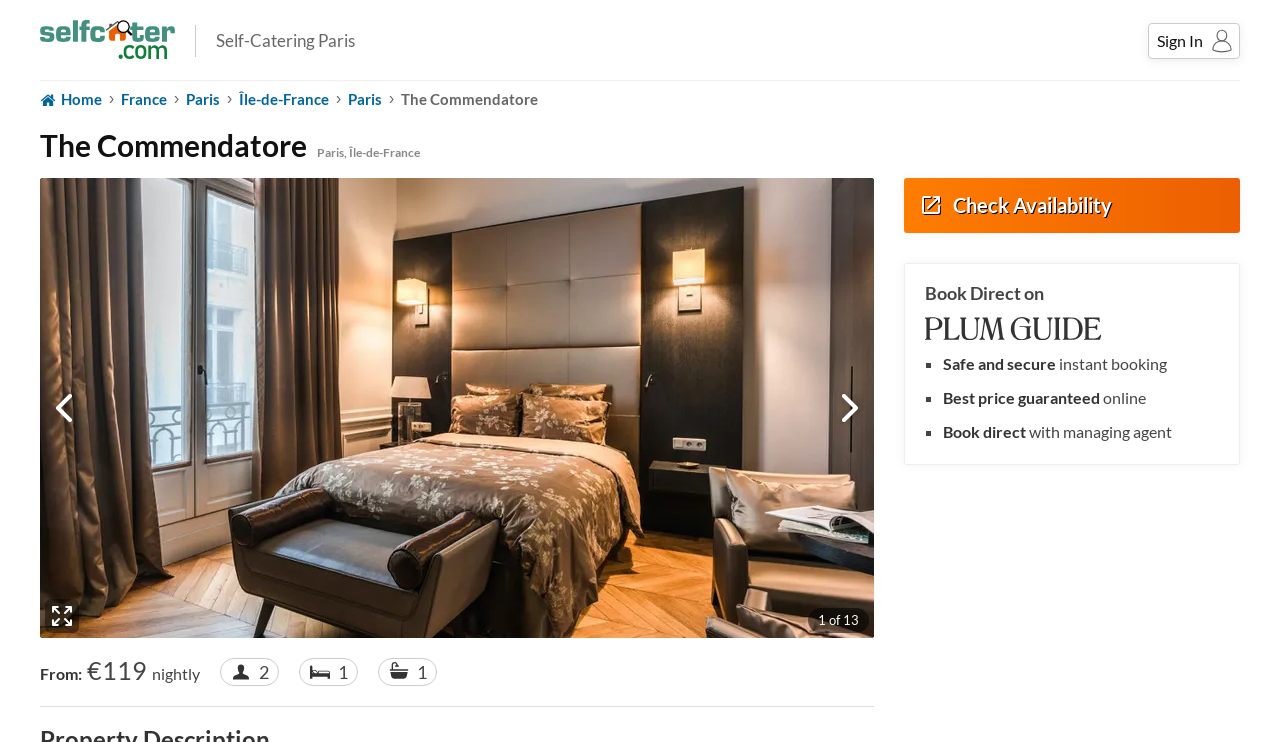Locate and extract the headline of this webpage.

The Commendatore
Paris, Île-de-France